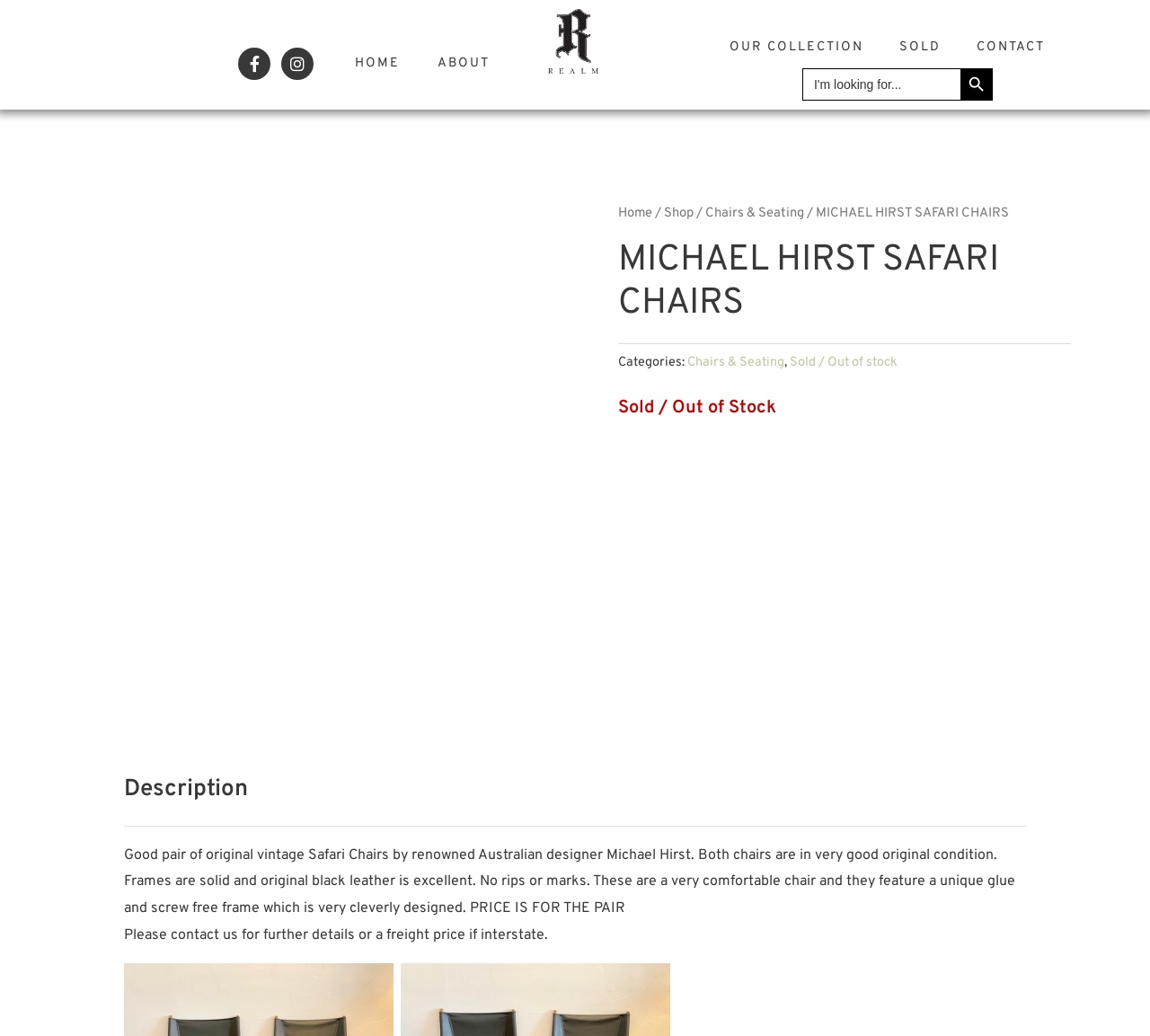Locate the bounding box coordinates of the element to click to perform the following action: 'Follow Krys Nadock'. The coordinates should be given as four float values between 0 and 1, in the form of [left, top, right, bottom].

None